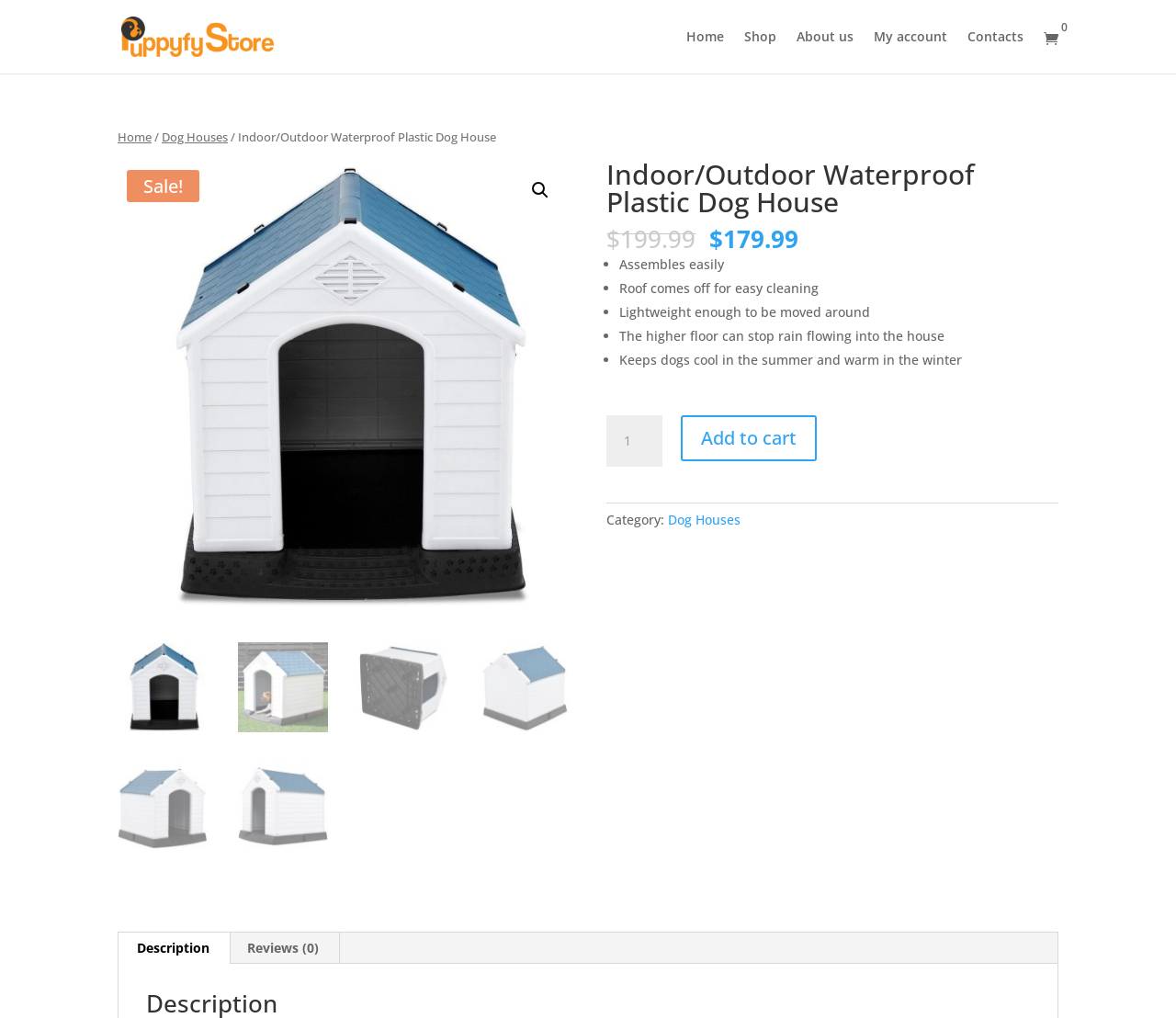Please determine the bounding box coordinates of the element's region to click for the following instruction: "Change product quantity".

[0.516, 0.408, 0.563, 0.459]